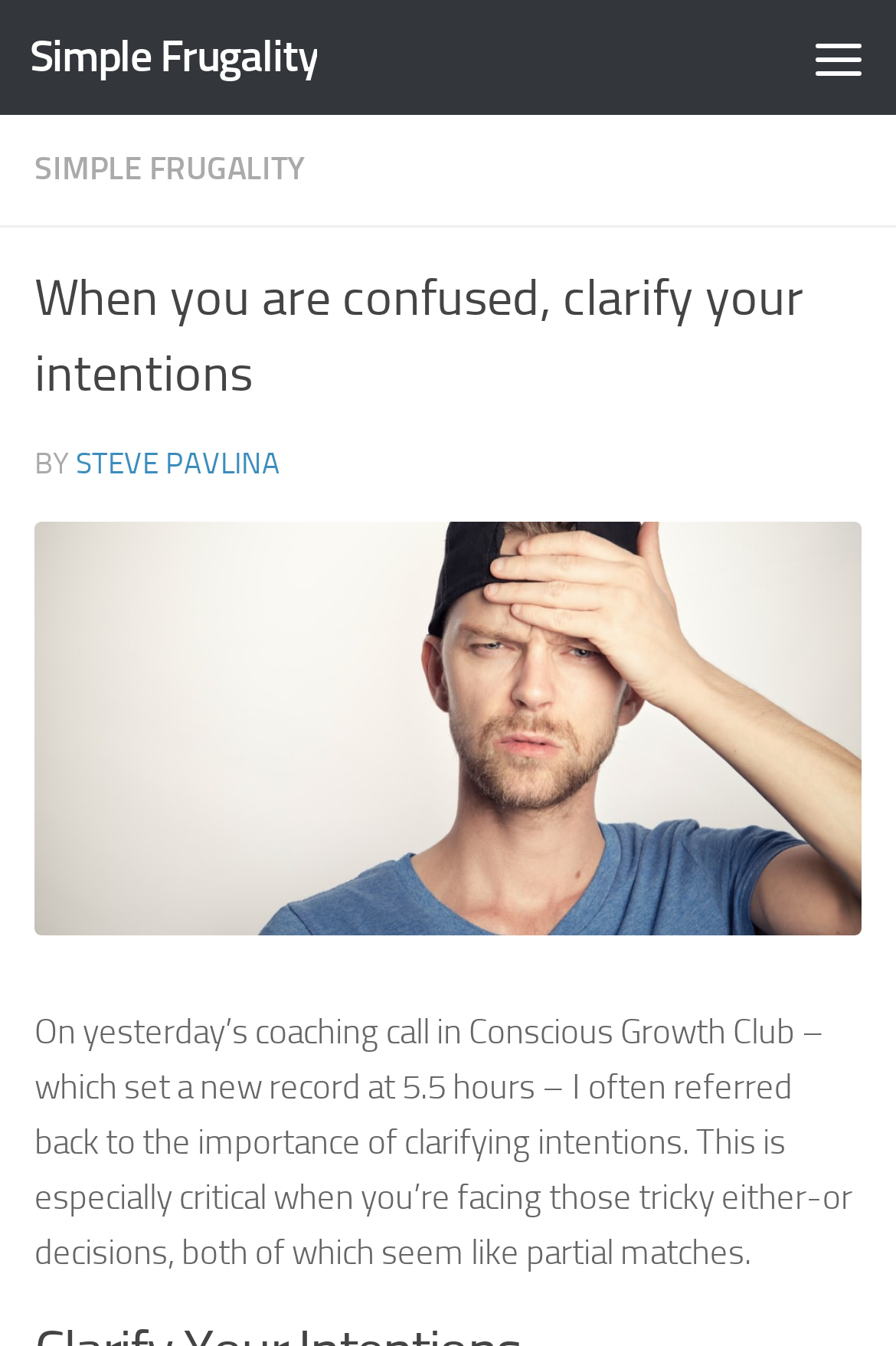What is the name of the website?
Give a thorough and detailed response to the question.

I found the name of the website by looking at the link element with the text 'Simple Frugality' which is located at the top of the webpage.